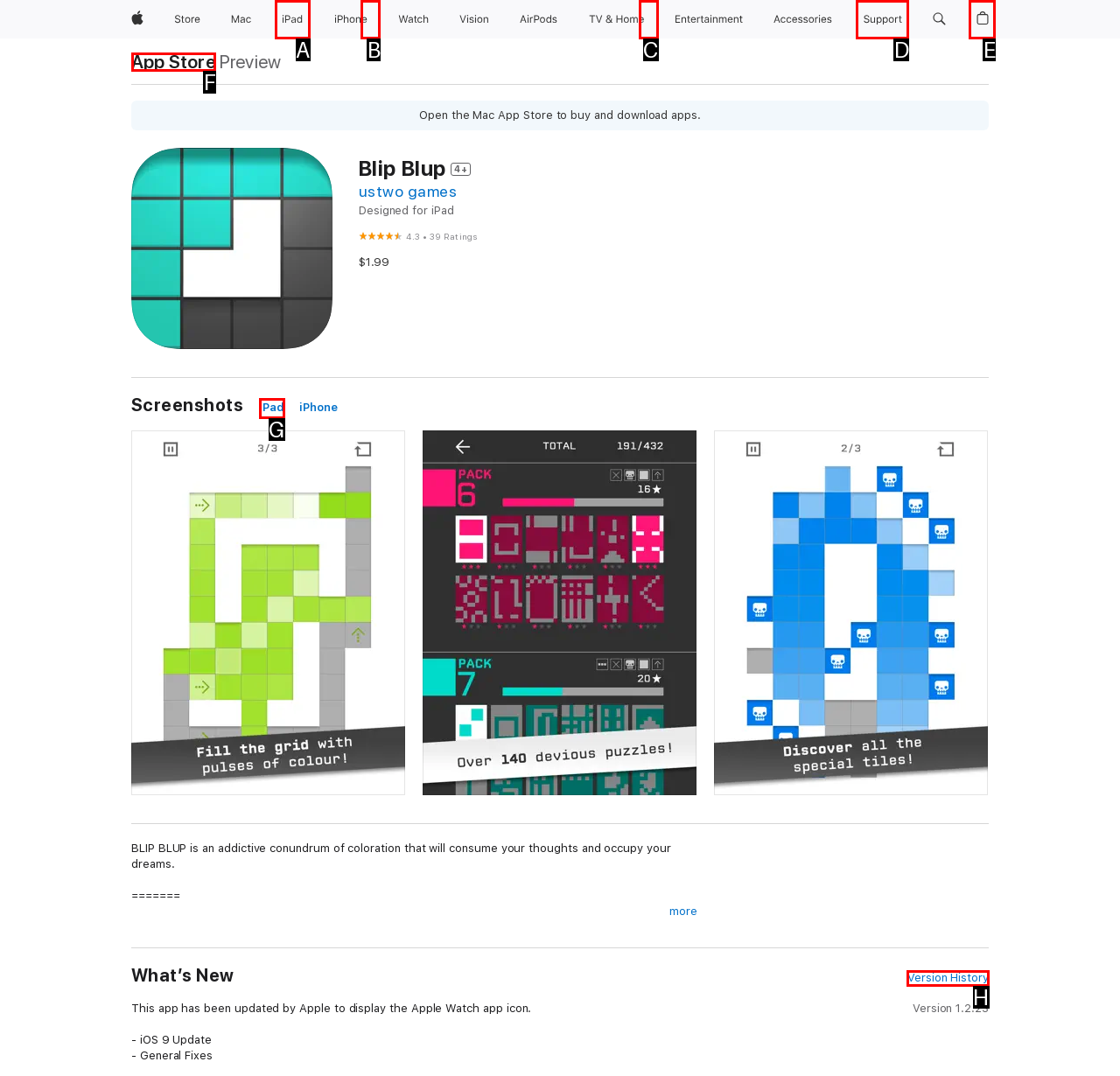Based on the element description: parent_node: 0 aria-label="Shopping Bag", choose the HTML element that matches best. Provide the letter of your selected option.

E